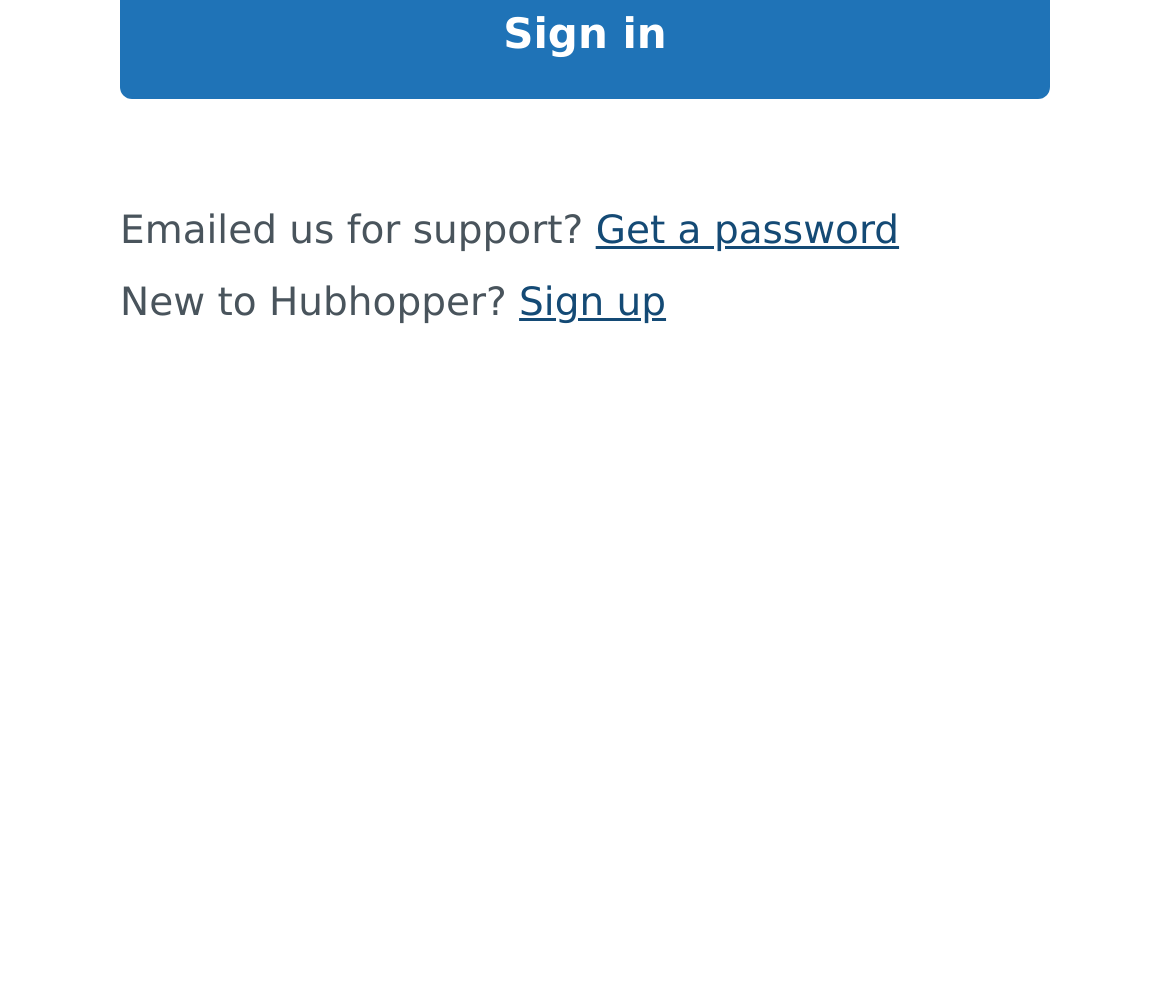Please provide the bounding box coordinates for the UI element as described: "Get a password". The coordinates must be four floats between 0 and 1, represented as [left, top, right, bottom].

[0.509, 0.209, 0.768, 0.255]